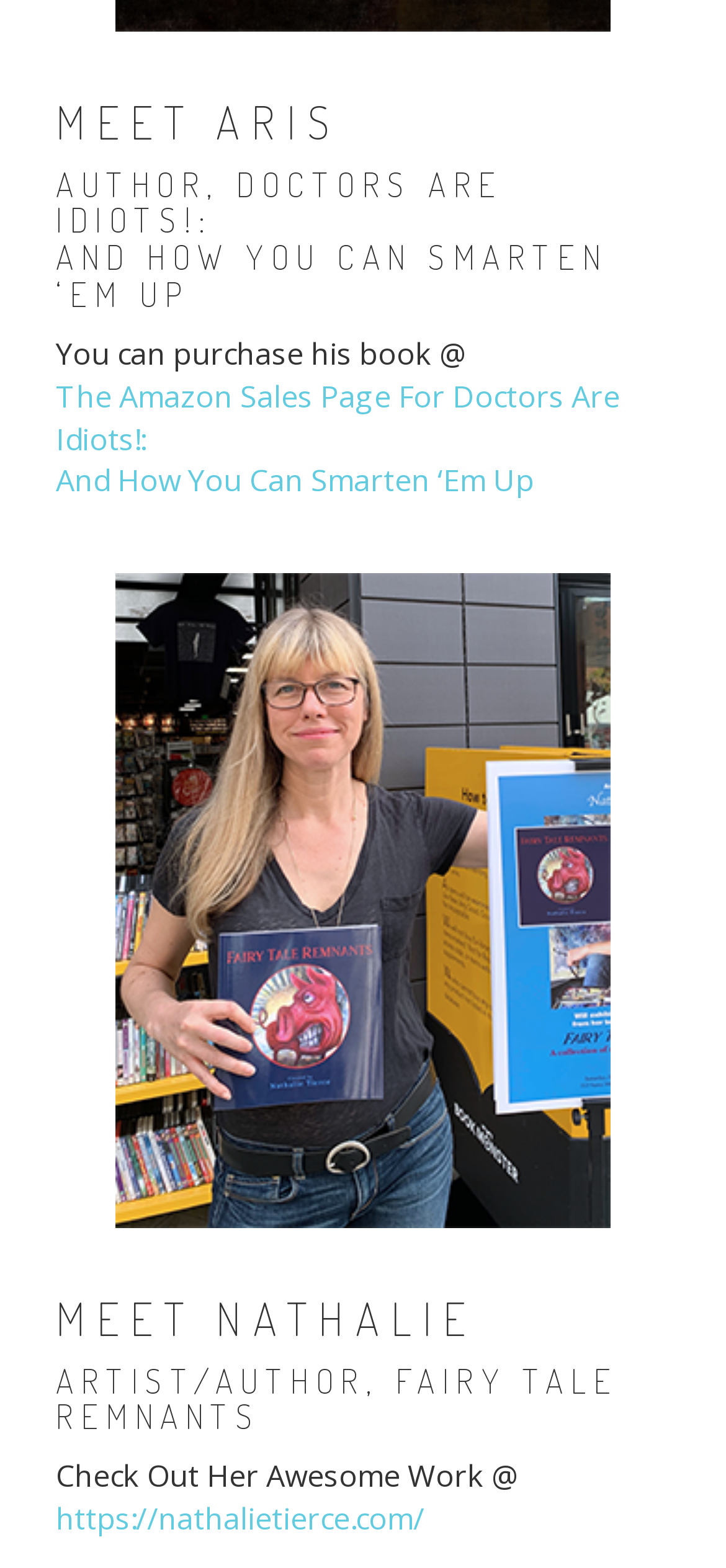Based on what you see in the screenshot, provide a thorough answer to this question: What is the website of Nathalie?

The webpage has a link '(opens in a new tab)' which points to Nathalie's website https://nathalietierce.com/.